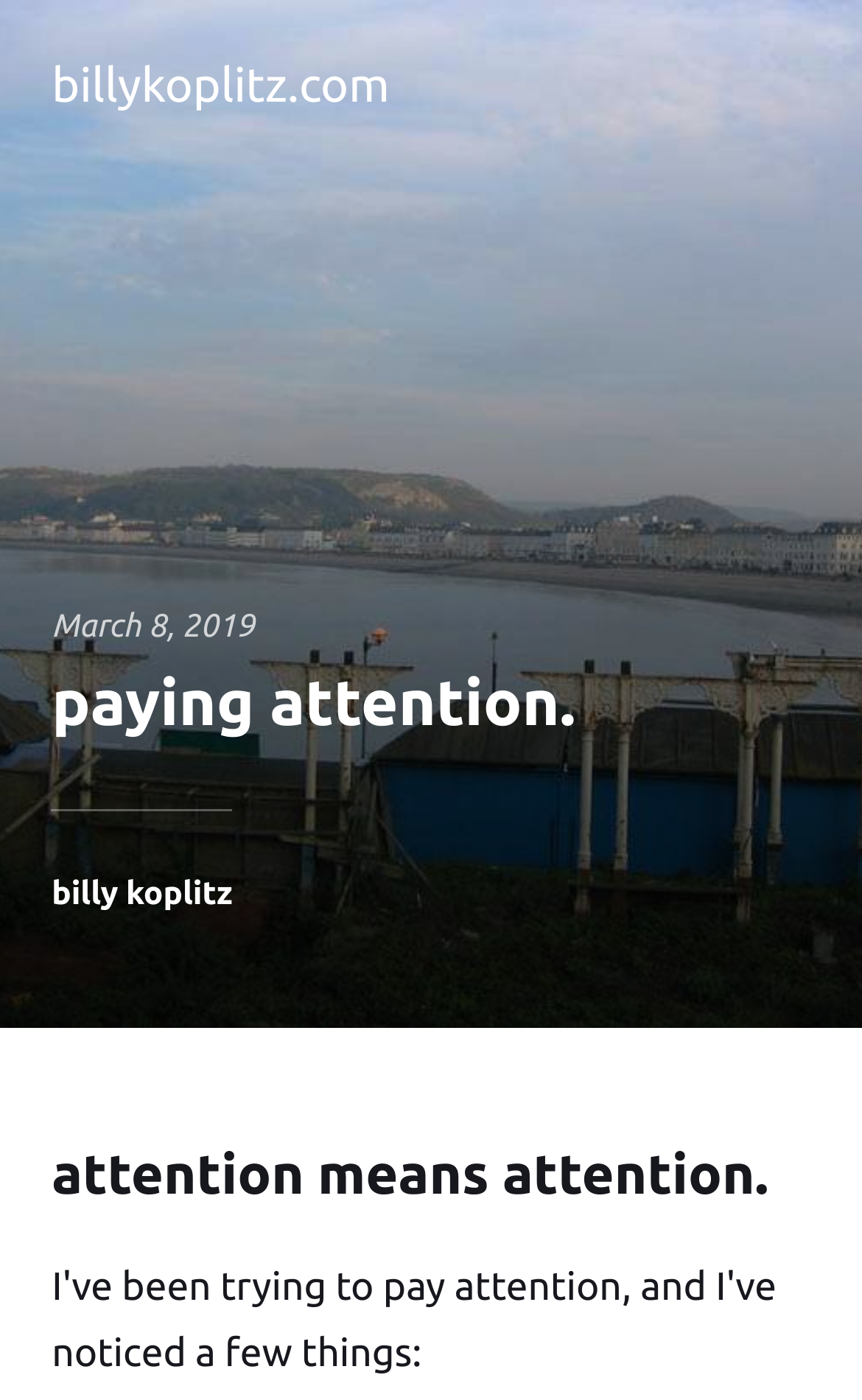Who is the author of the post?
Based on the image, give a concise answer in the form of a single word or short phrase.

billy koplitz